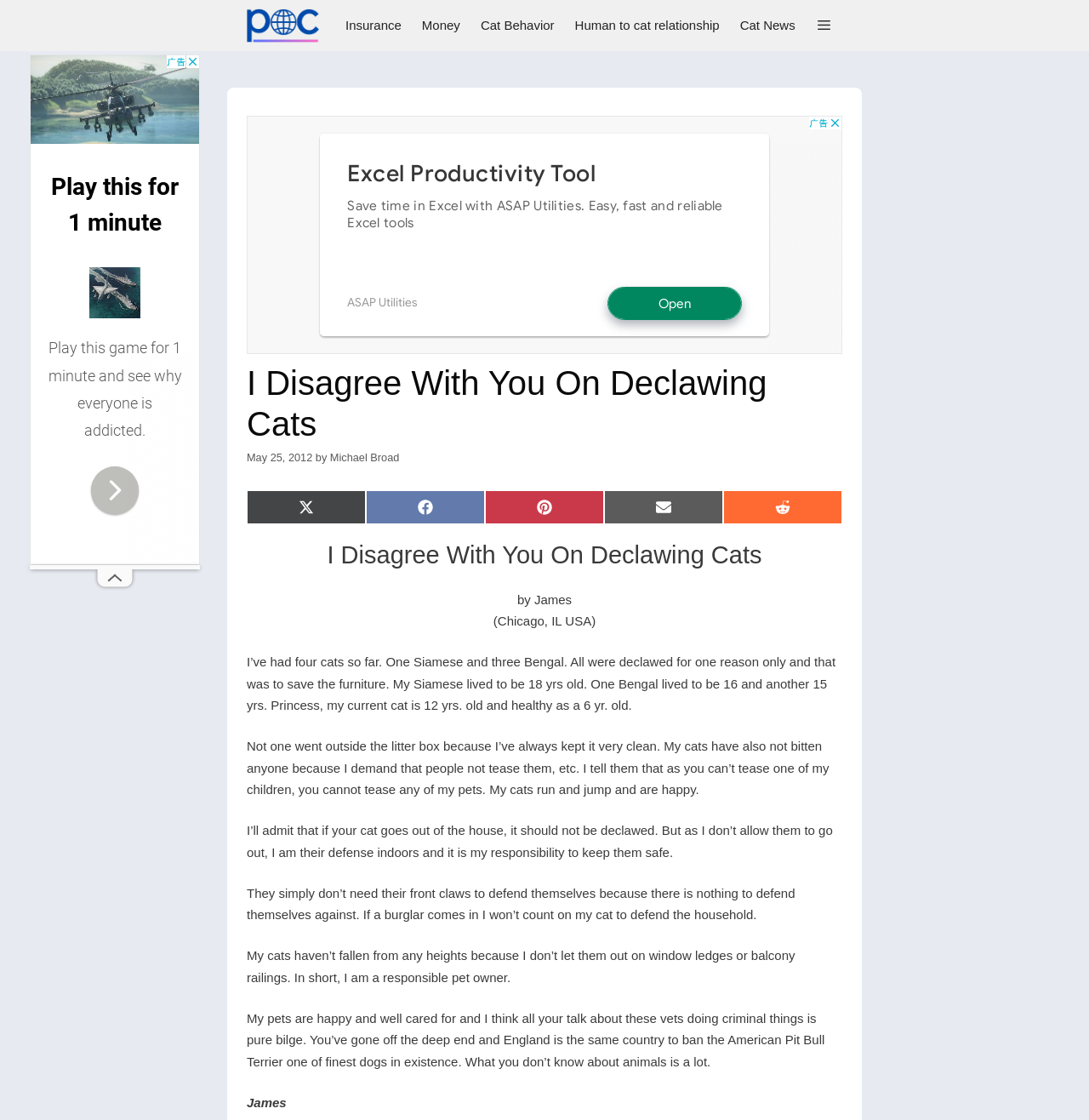Why did the author declaw his cats?
Refer to the image and provide a detailed answer to the question.

The author mentions in the article body that 'All were declawed for one reason only and that was to save the furniture.' This indicates that the author declawed his cats to prevent them from damaging his furniture.